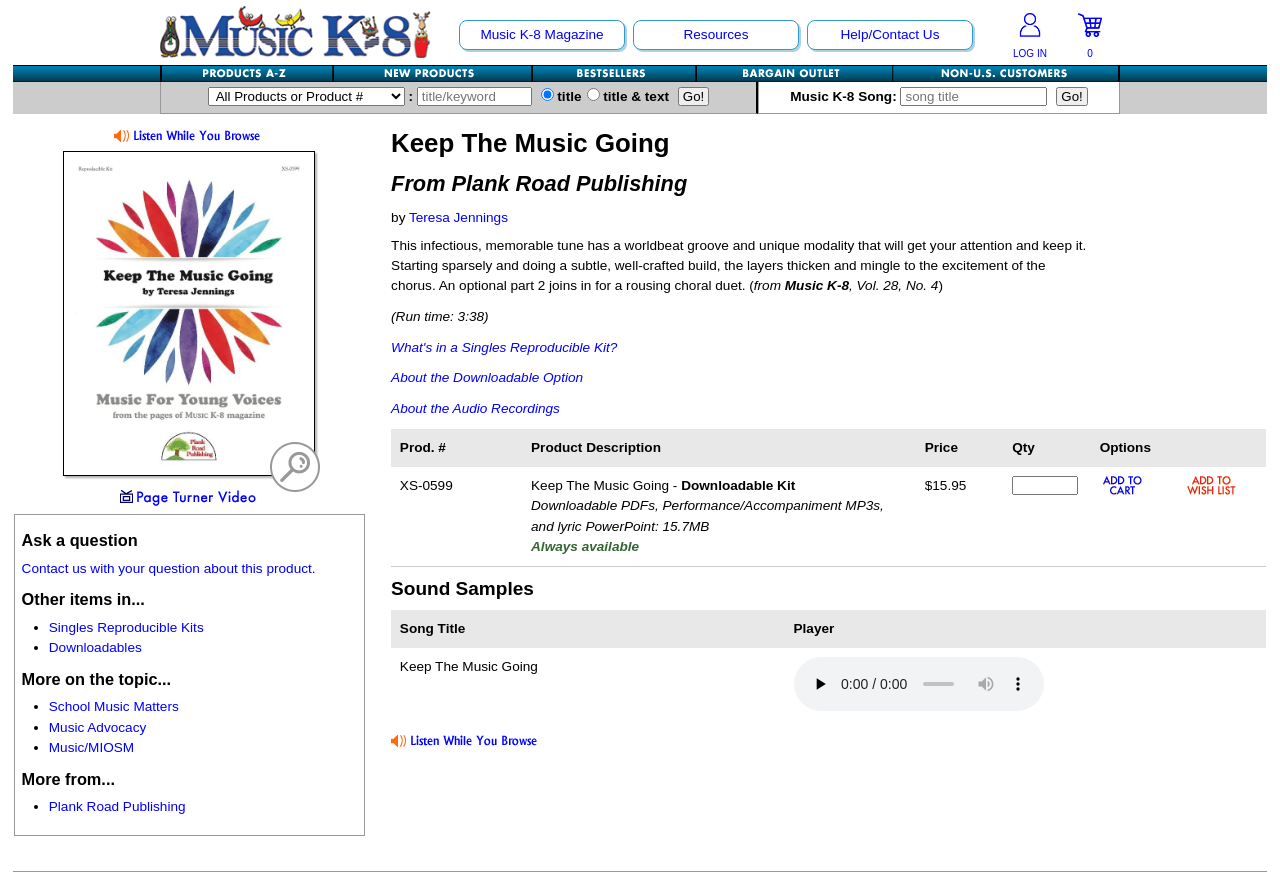Given the element description, predict the bounding box coordinates in the format (top-left x, top-left y, bottom-right x, bottom-right y). Make sure all values are between 0 and 1. Here is the element description: LOG IN

[0.781, 0.029, 0.828, 0.072]